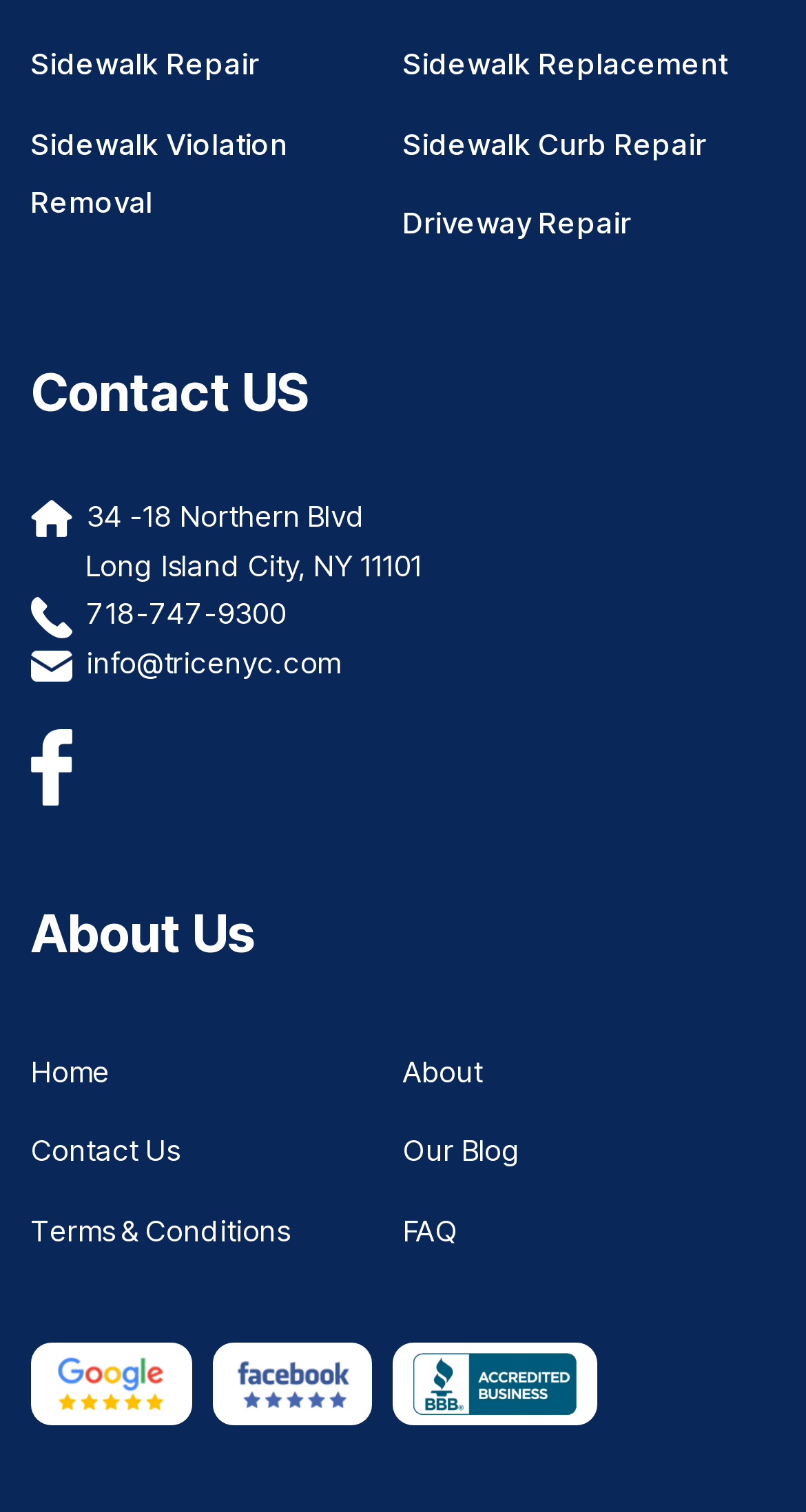Find and indicate the bounding box coordinates of the region you should select to follow the given instruction: "Click on Home".

[0.038, 0.696, 0.136, 0.72]